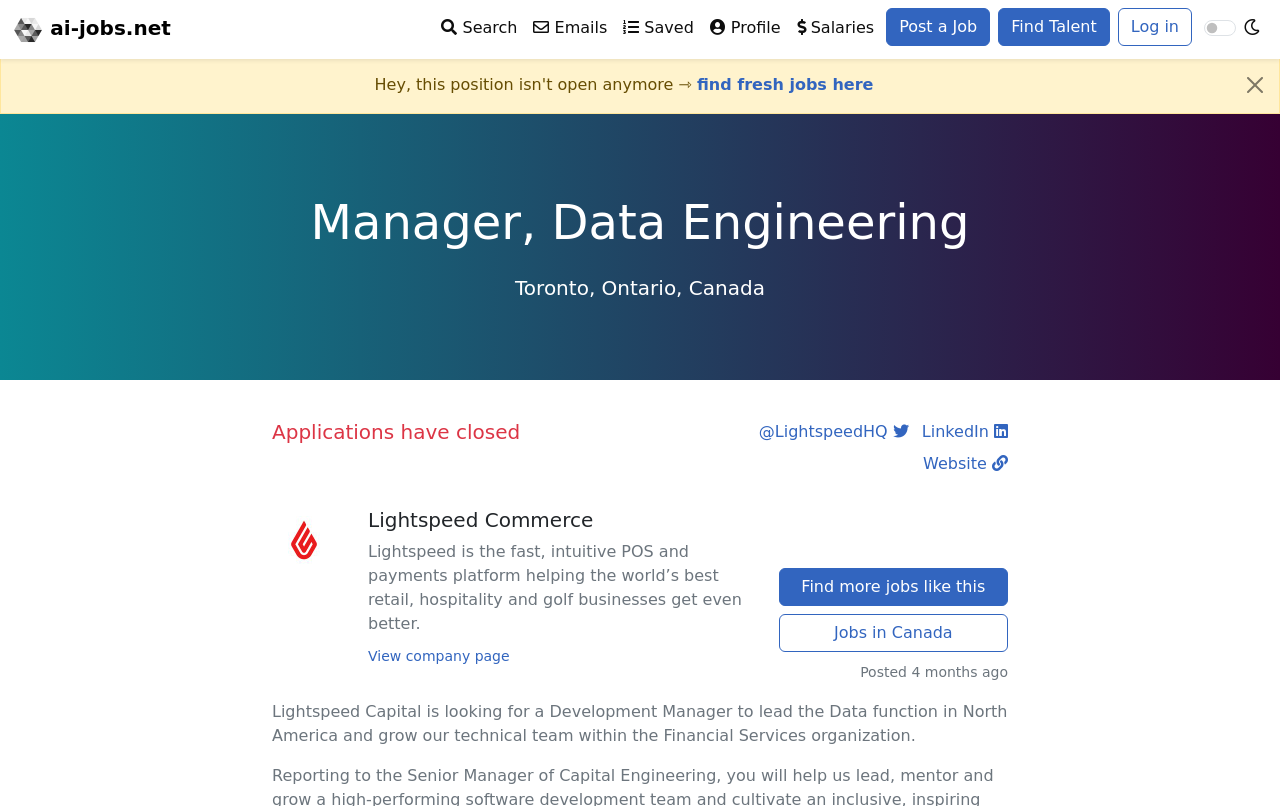Identify the bounding box coordinates for the region of the element that should be clicked to carry out the instruction: "Search for jobs". The bounding box coordinates should be four float numbers between 0 and 1, i.e., [left, top, right, bottom].

[0.339, 0.01, 0.411, 0.06]